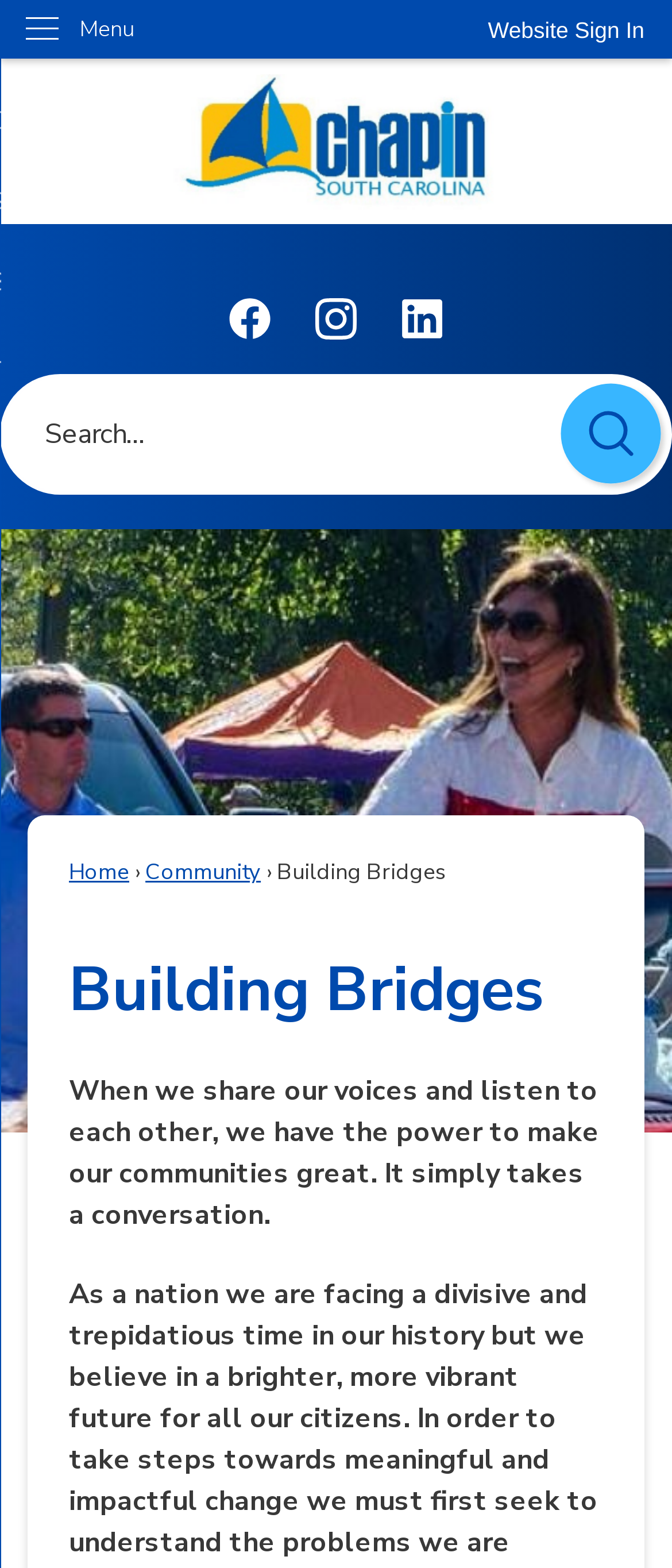What is the theme of the 'Building Bridges' discussion series?
Observe the image and answer the question with a one-word or short phrase response.

Community building